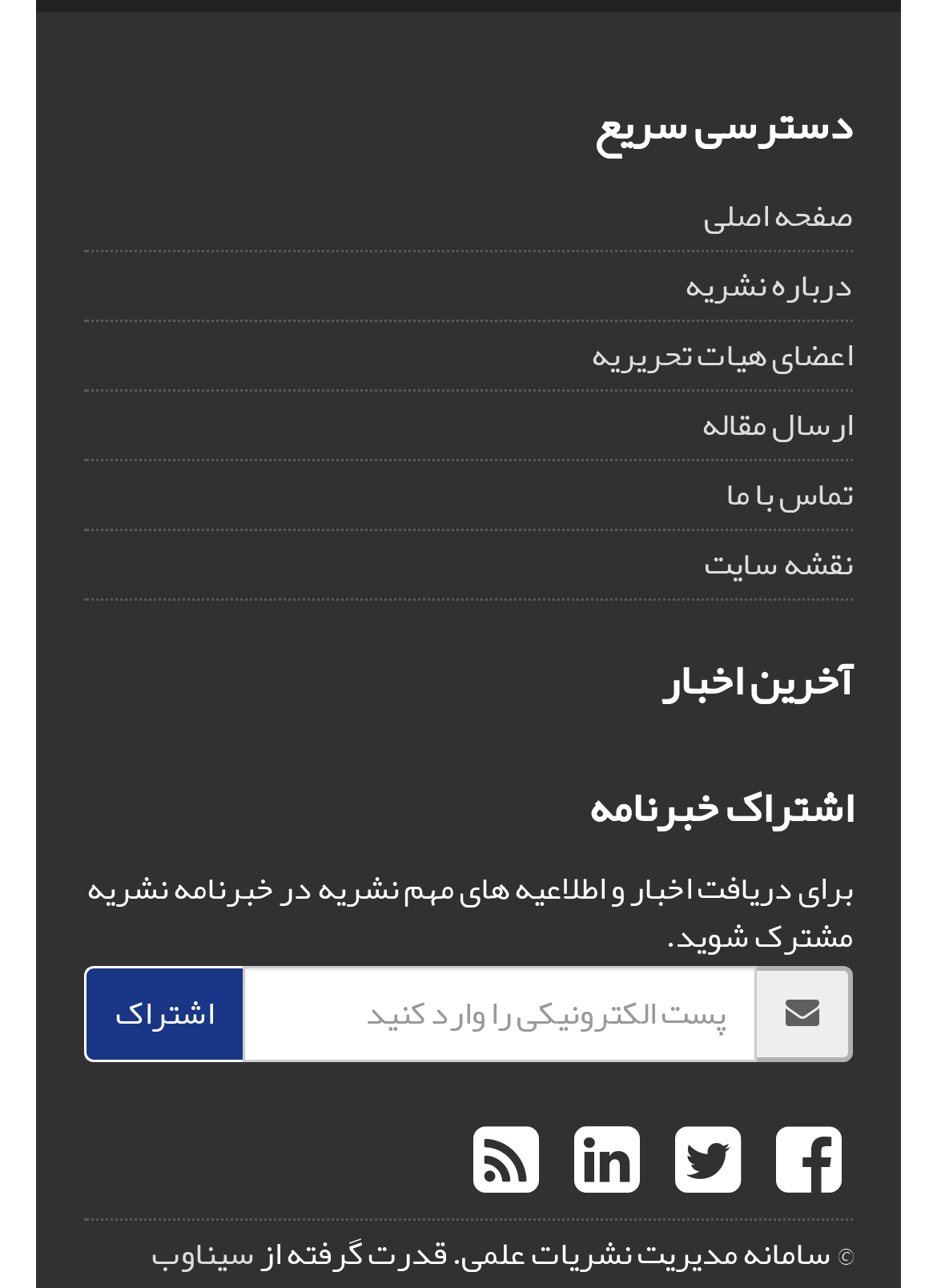Provide the bounding box coordinates of the HTML element this sentence describes: "title="Rss"".

[0.492, 0.835, 0.587, 0.97]